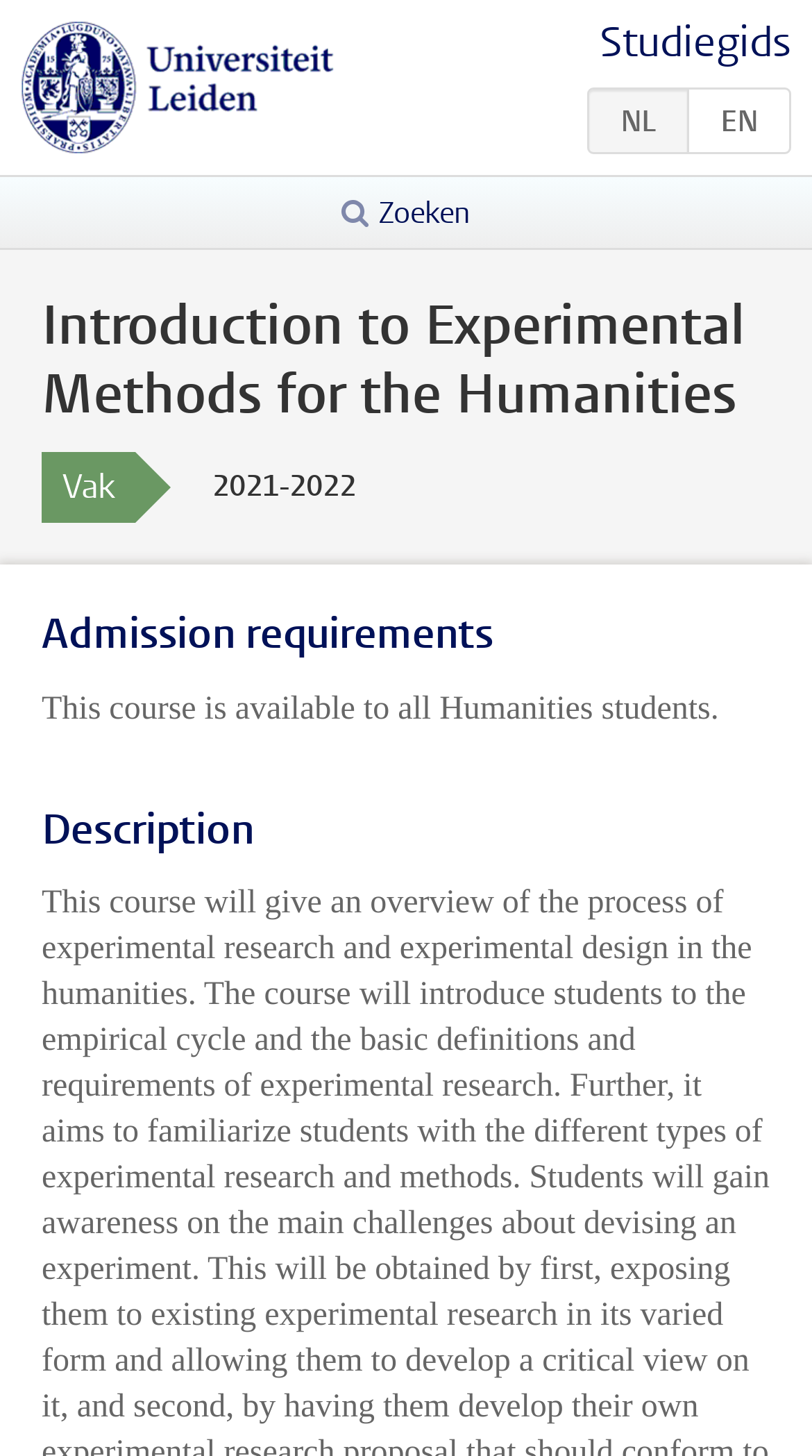Generate a thorough description of the webpage.

The webpage is about the course "Introduction to Experimental Methods for the Humanities" offered by the University of Leiden in the 2021-2022 academic year. At the top left corner, there is a link to the university's website, accompanied by the university's logo. On the top right corner, there are language options, with "Studiegids" (Dutch) being the default language, and an option to switch to "EN" (English) next to it.

Below the language options, there is a search button with a magnifying glass icon. The main content of the webpage is an article that spans the entire width of the page. It starts with a heading that displays the course title, followed by two lines of text that indicate the course type ("Vak") and the academic year ("2021-2022").

The article then divides into three sections, each with its own heading. The first section is about admission requirements, which states that the course is available to all Humanities students. The second section is about the course description, but its content is not provided. There are no images on the page apart from the university's logo.